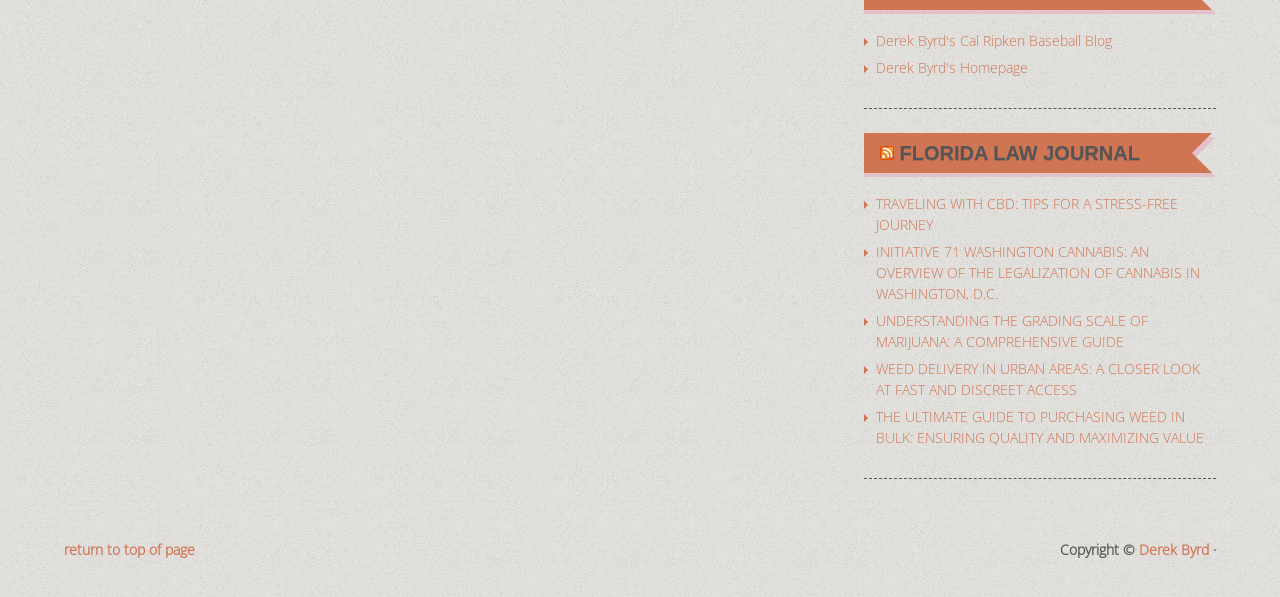Find the bounding box coordinates of the clickable area that will achieve the following instruction: "visit Derek Byrd's Cal Ripken Baseball Blog".

[0.684, 0.052, 0.869, 0.084]